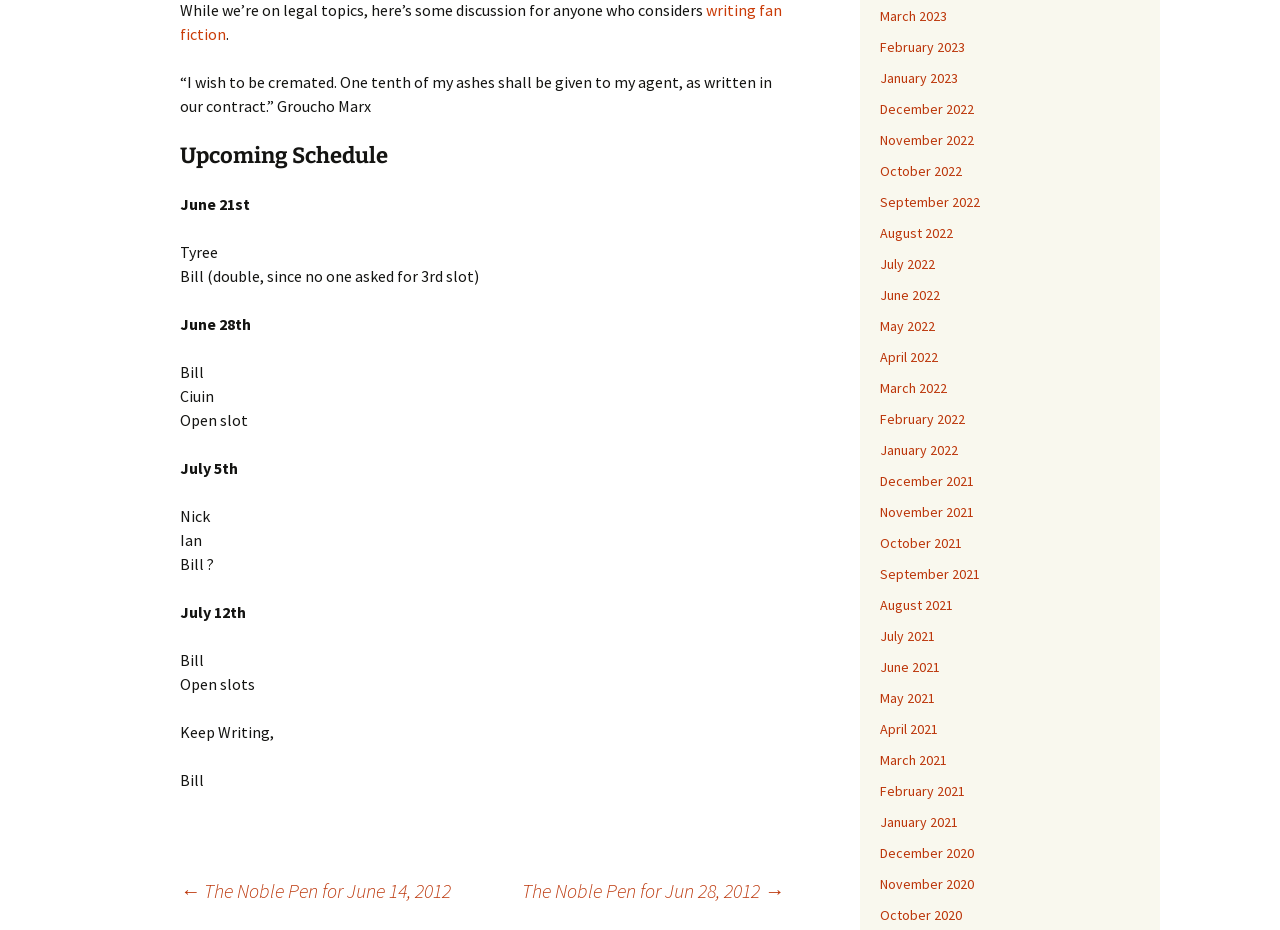From the webpage screenshot, identify the region described by Gaming. Provide the bounding box coordinates as (top-left x, top-left y, bottom-right x, bottom-right y), with each value being a floating point number between 0 and 1.

None